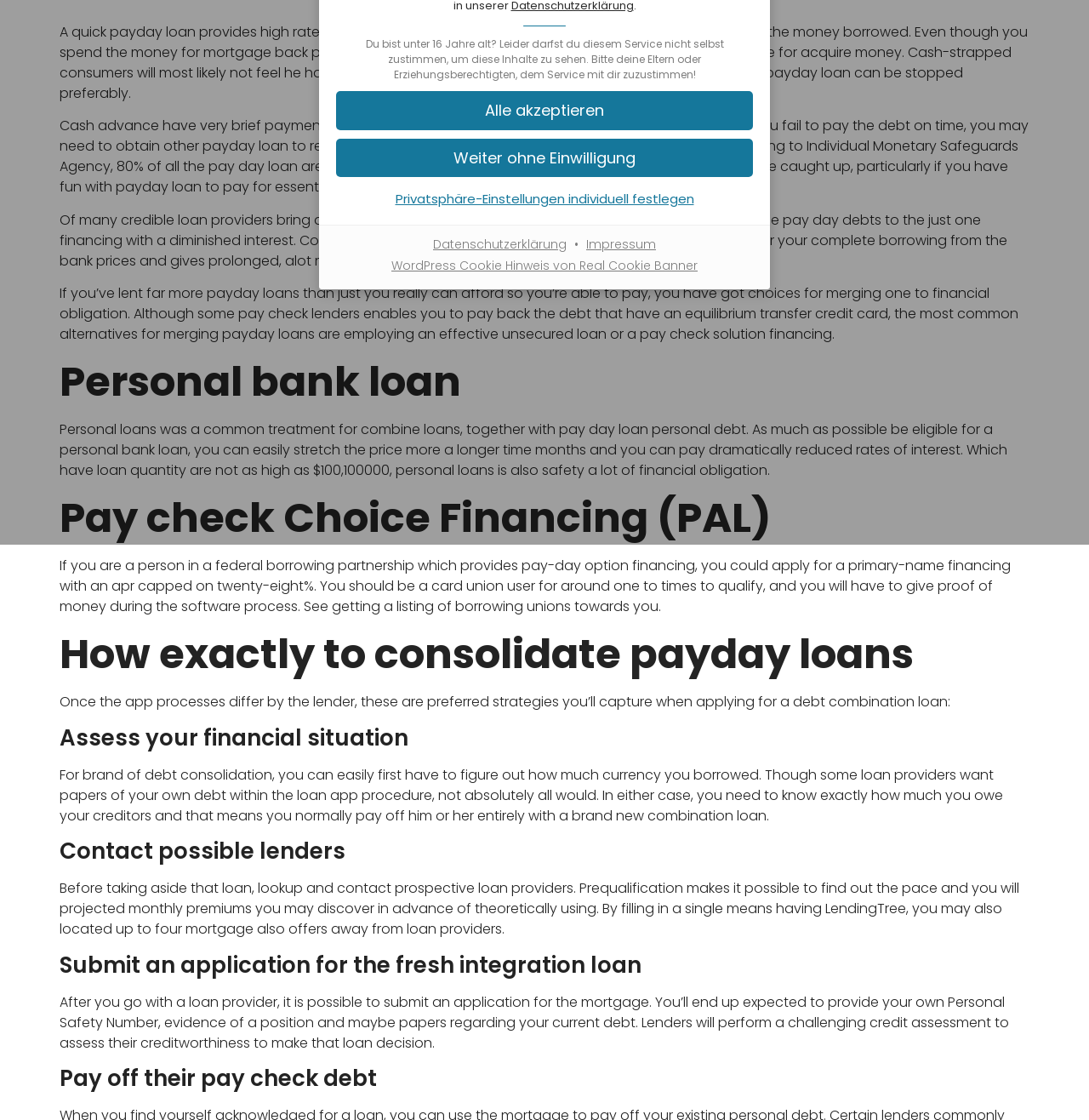Given the element description: "Alle akzeptieren", predict the bounding box coordinates of this UI element. The coordinates must be four float numbers between 0 and 1, given as [left, top, right, bottom].

[0.309, 0.082, 0.691, 0.116]